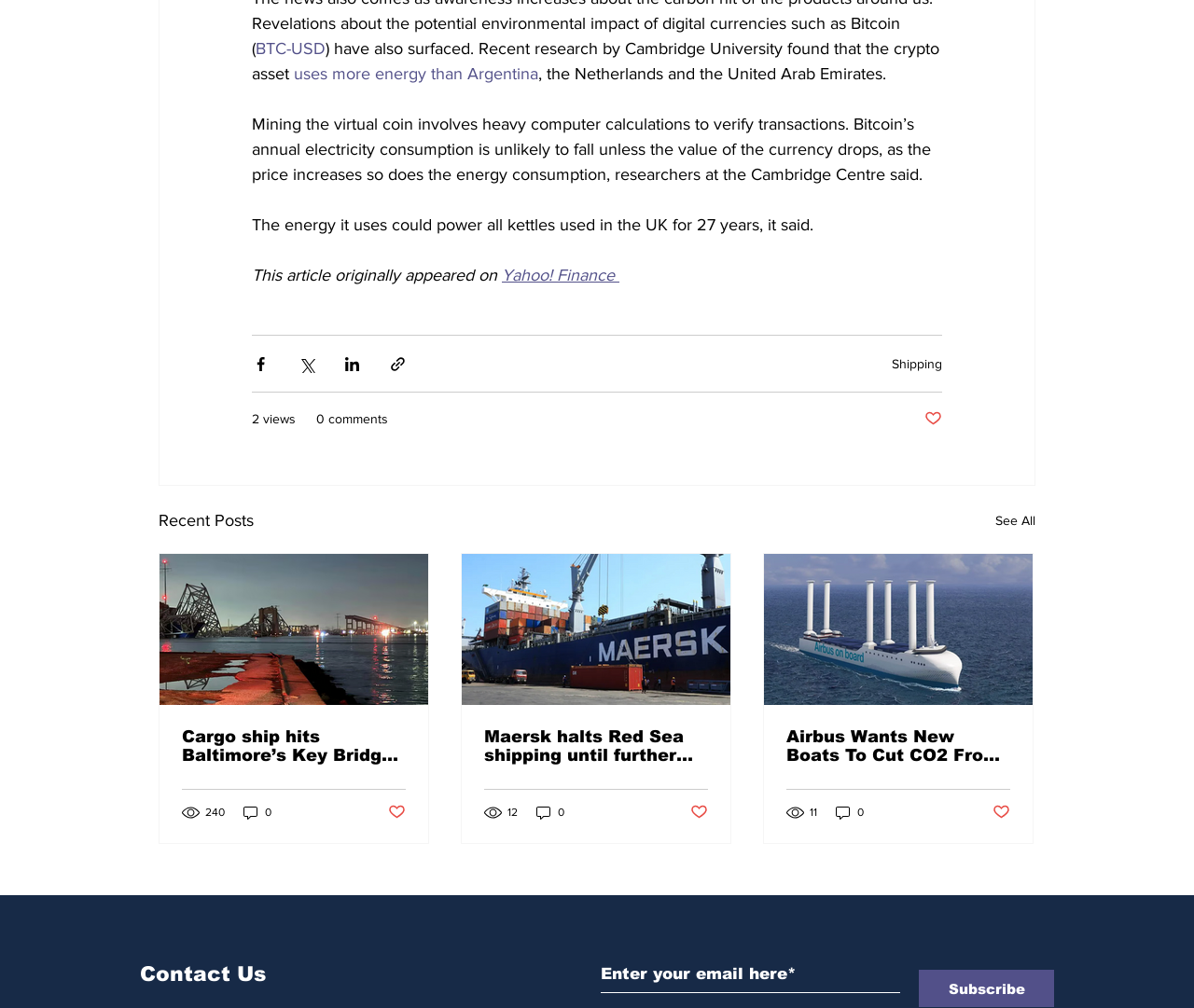Could you highlight the region that needs to be clicked to execute the instruction: "Read the article about 'Cargo ship hits Baltimore’s Key Bridge'"?

[0.152, 0.722, 0.34, 0.759]